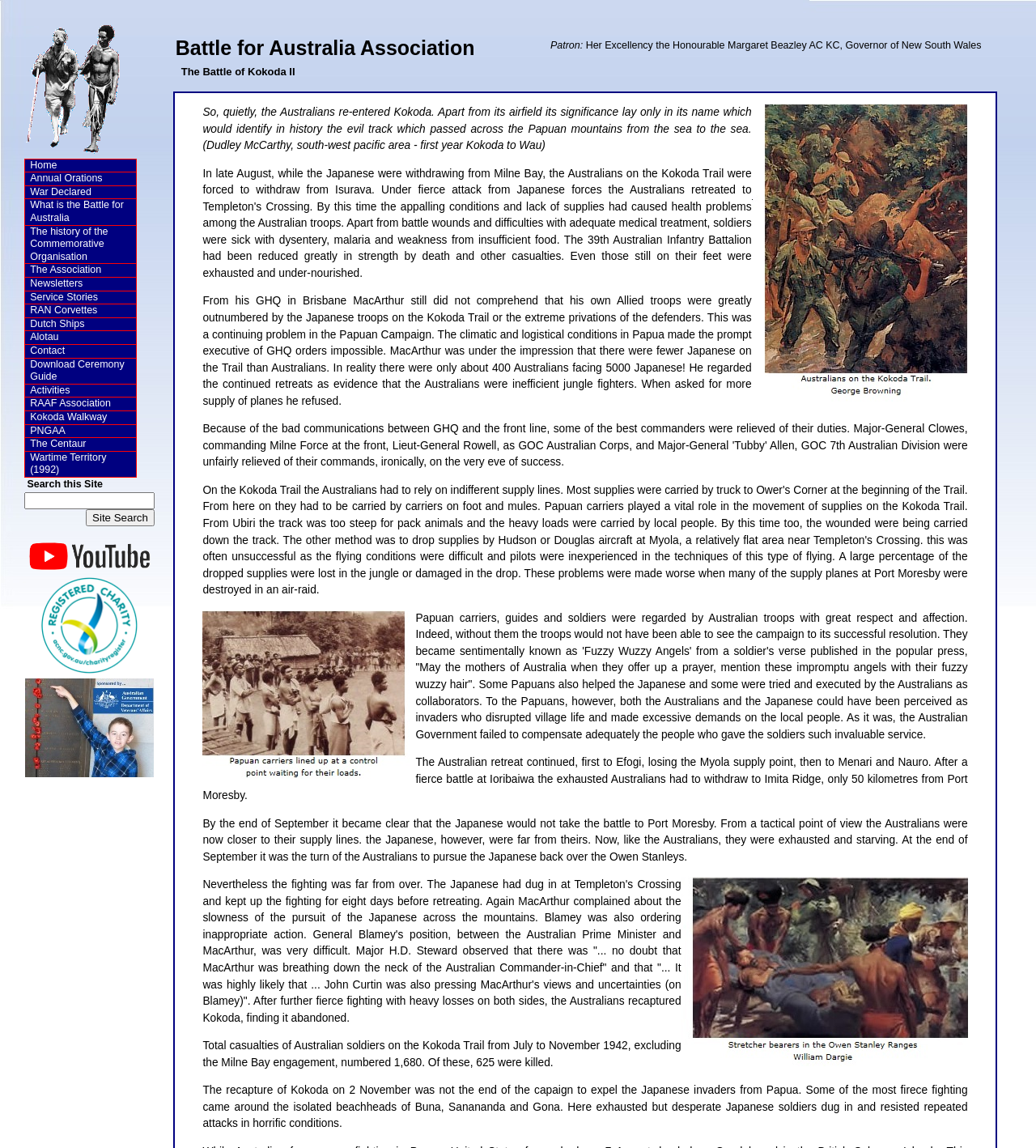Determine the bounding box coordinates of the area to click in order to meet this instruction: "Go to the Home page".

[0.023, 0.138, 0.132, 0.15]